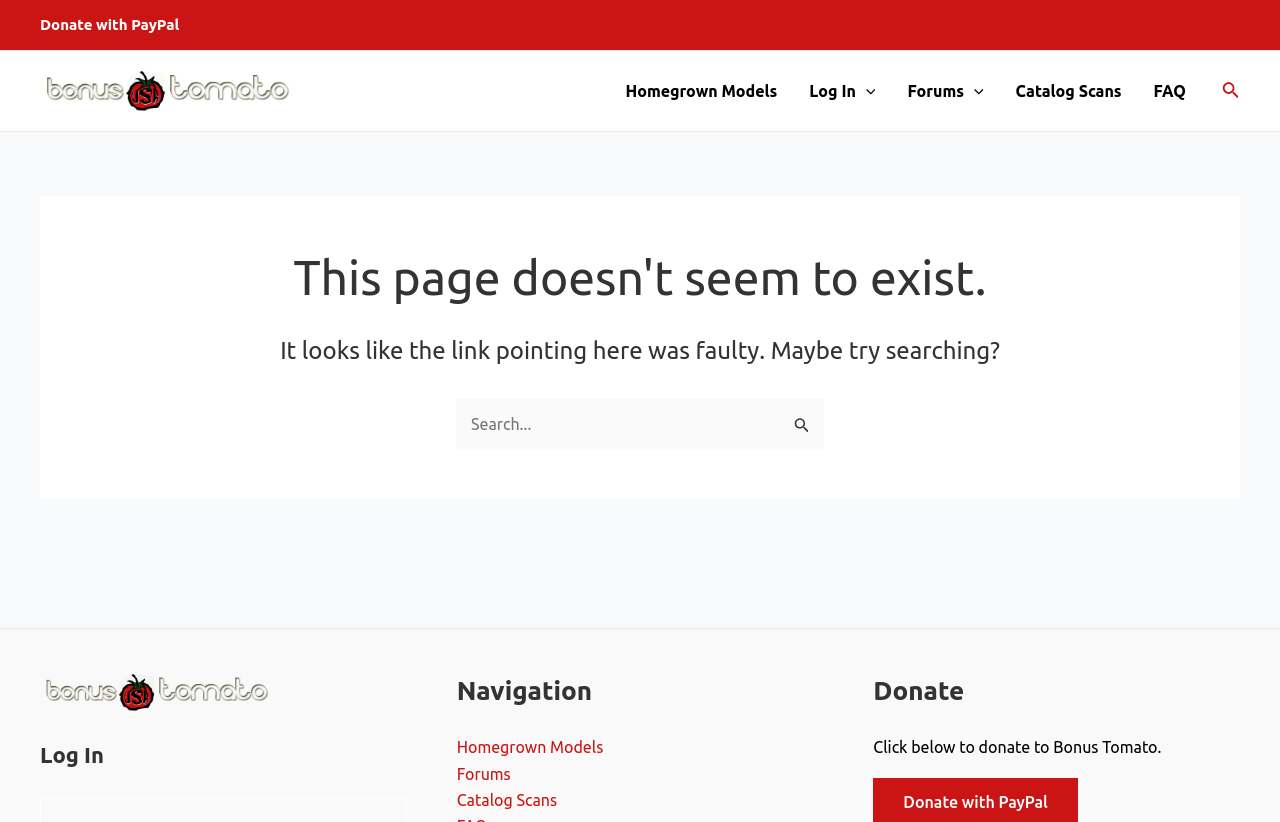Generate a comprehensive description of the contents of the webpage.

The webpage is titled "Page not found – Bonus Tomato". At the top left, there is a link to "Donate with PayPal" and a link to "Bonus Tomato" accompanied by an image of the same name. 

To the right of these links, there is a navigation menu labeled "Site Navigation: main-menu" containing several links, including "Homegrown Models", "Log In Menu Toggle", "Forums Menu Toggle", "Catalog Scans", and "FAQ". The "Log In Menu Toggle" and "Forums Menu Toggle" links have accompanying menu toggle icons.

On the top right, there is a search icon link accompanied by a small image. Below this, there is a header section with two headings. The first heading states "This page doesn't seem to exist." and the second heading suggests searching for the desired content.

Below the header section, there is a search bar with a label "Search for:" and a search submit button accompanied by a small image. There is also a separate "Search" button.

At the bottom of the page, there are two footer sections. The first footer section, labeled "Footer Widget 1", contains a figure, a "Log In" heading, and links to "Homegrown Models", "Forums", and "Catalog Scans". The second footer section, labeled "Footer Widget 3", contains a "Donate" heading and a paragraph of text encouraging users to donate to Bonus Tomato.